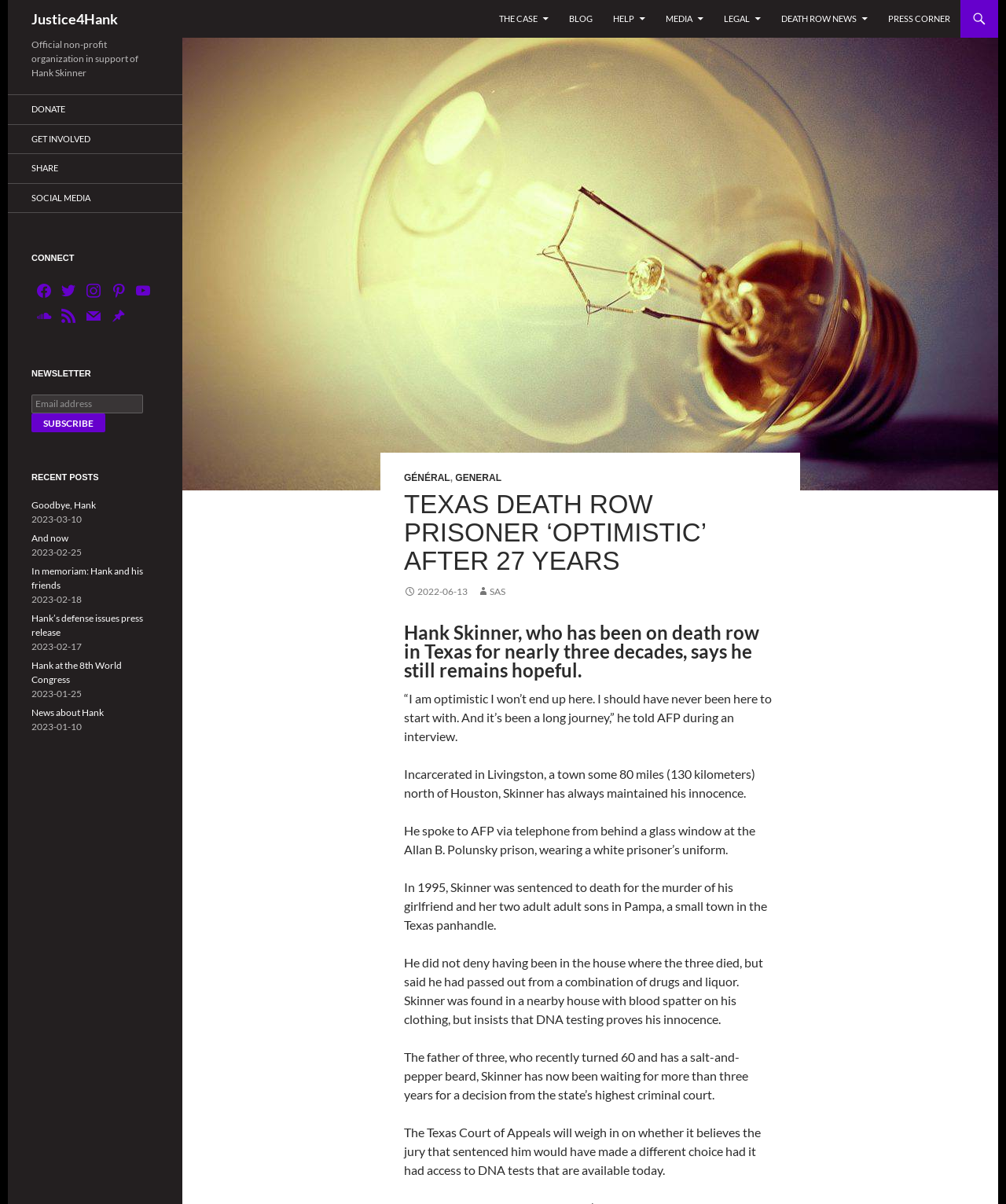Observe the image and answer the following question in detail: What is the location of the town where Hank Skinner was sentenced to death?

The answer can be found in the text 'In 1995, Skinner was sentenced to death for the murder of his girlfriend and her two adult sons in Pampa, a small town in the Texas panhandle.' which mentions the location of the town.